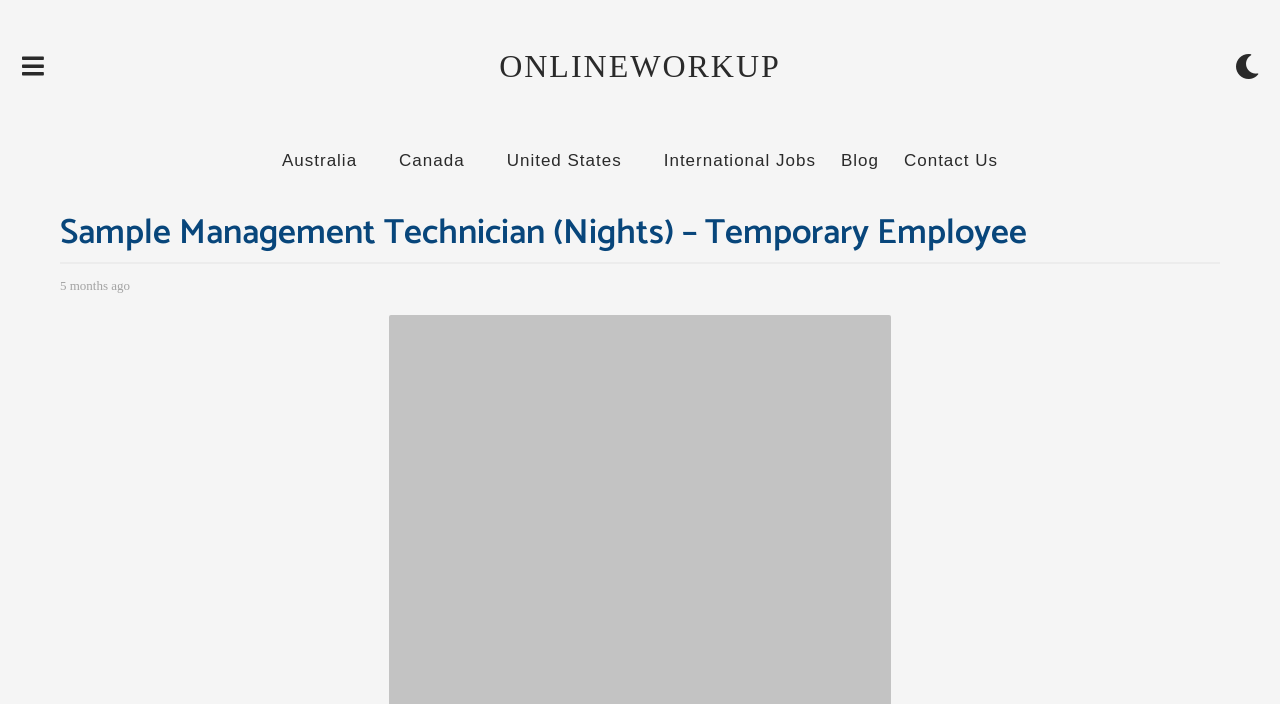What is the job title of the webpage?
Examine the image and give a concise answer in one word or a short phrase.

Sample Management Technician